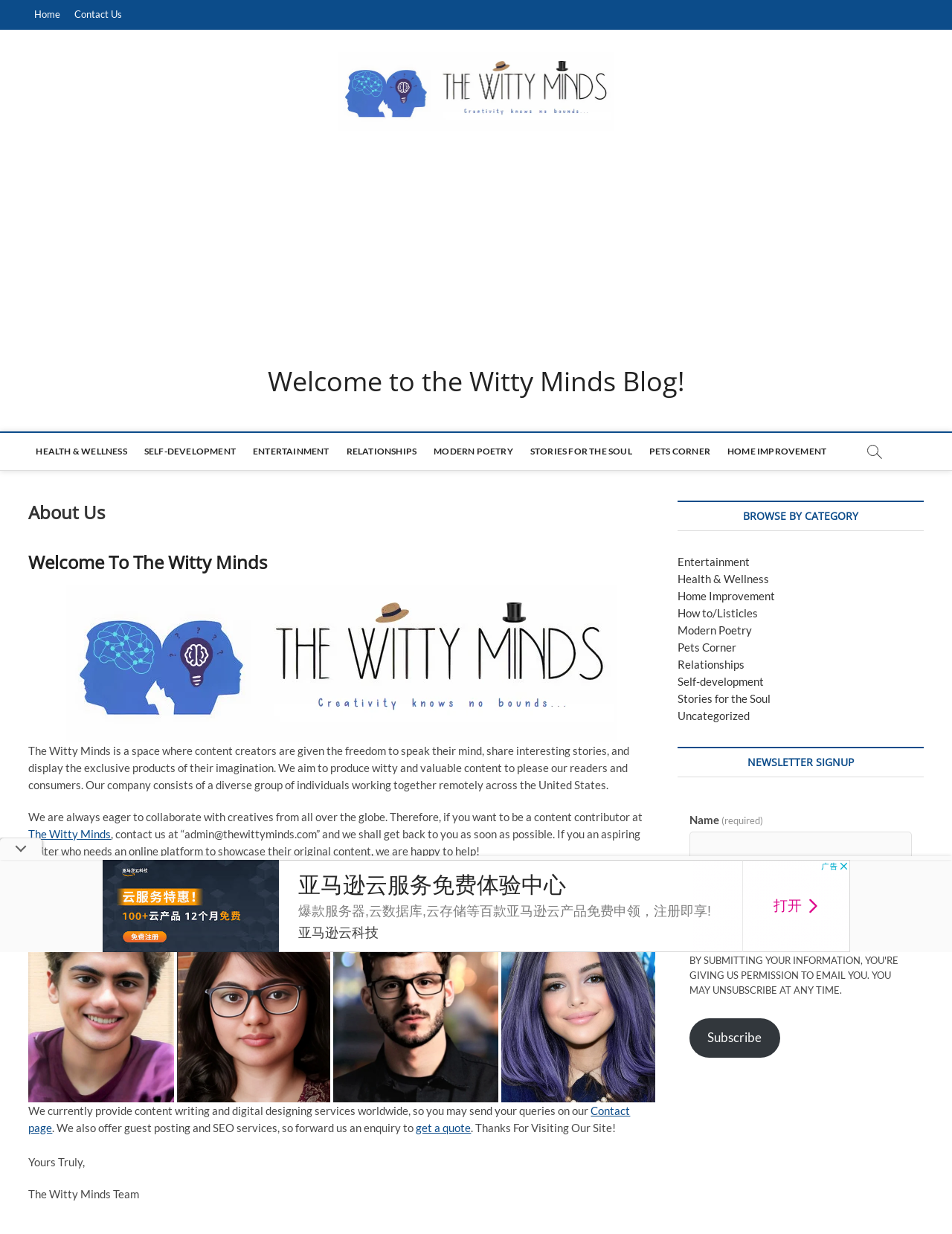What is the purpose of the website?
Based on the image content, provide your answer in one word or a short phrase.

To share stories and display exclusive products